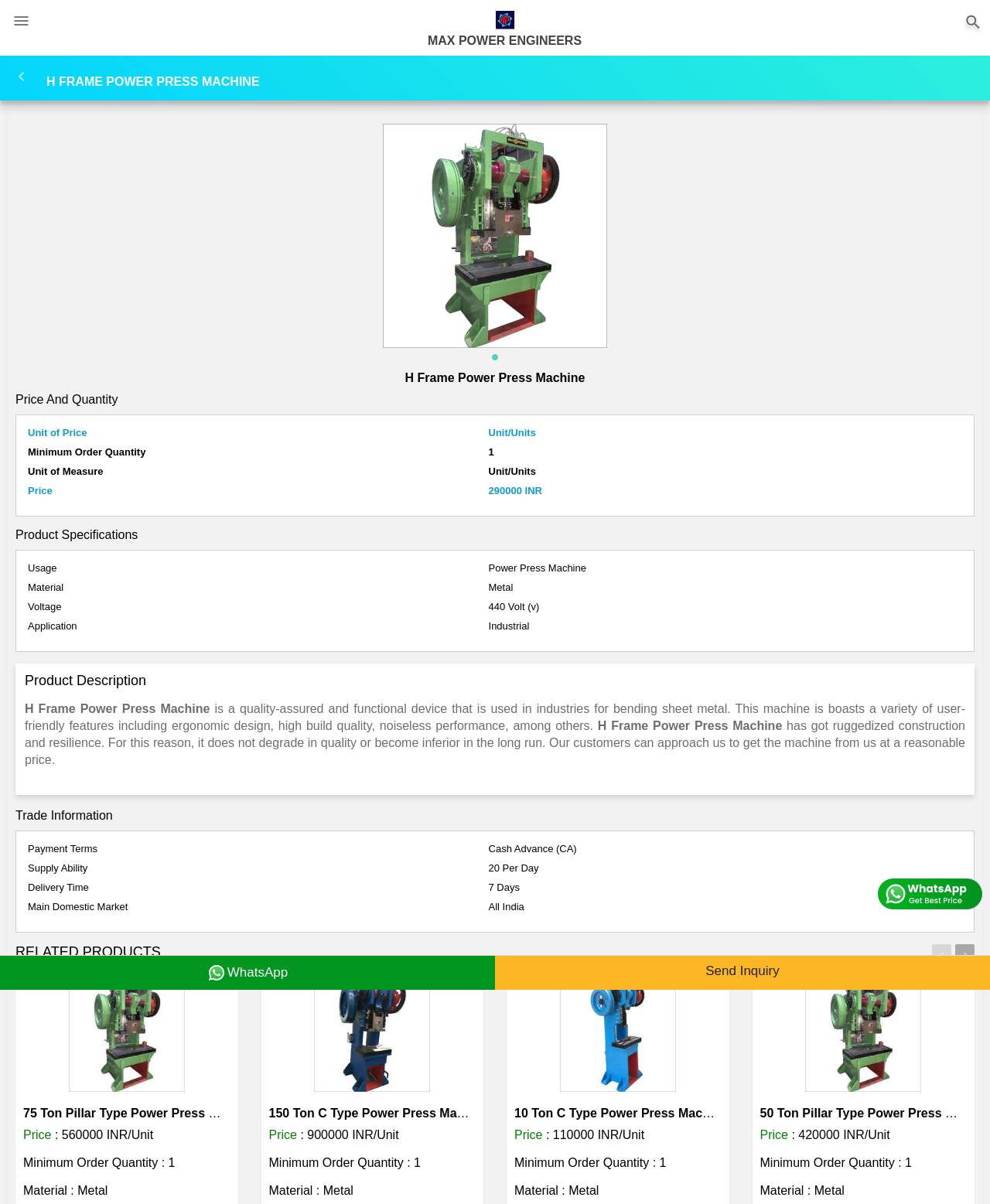Reply to the question with a single word or phrase:
What is the minimum order quantity of H Frame Power Press Machine?

1